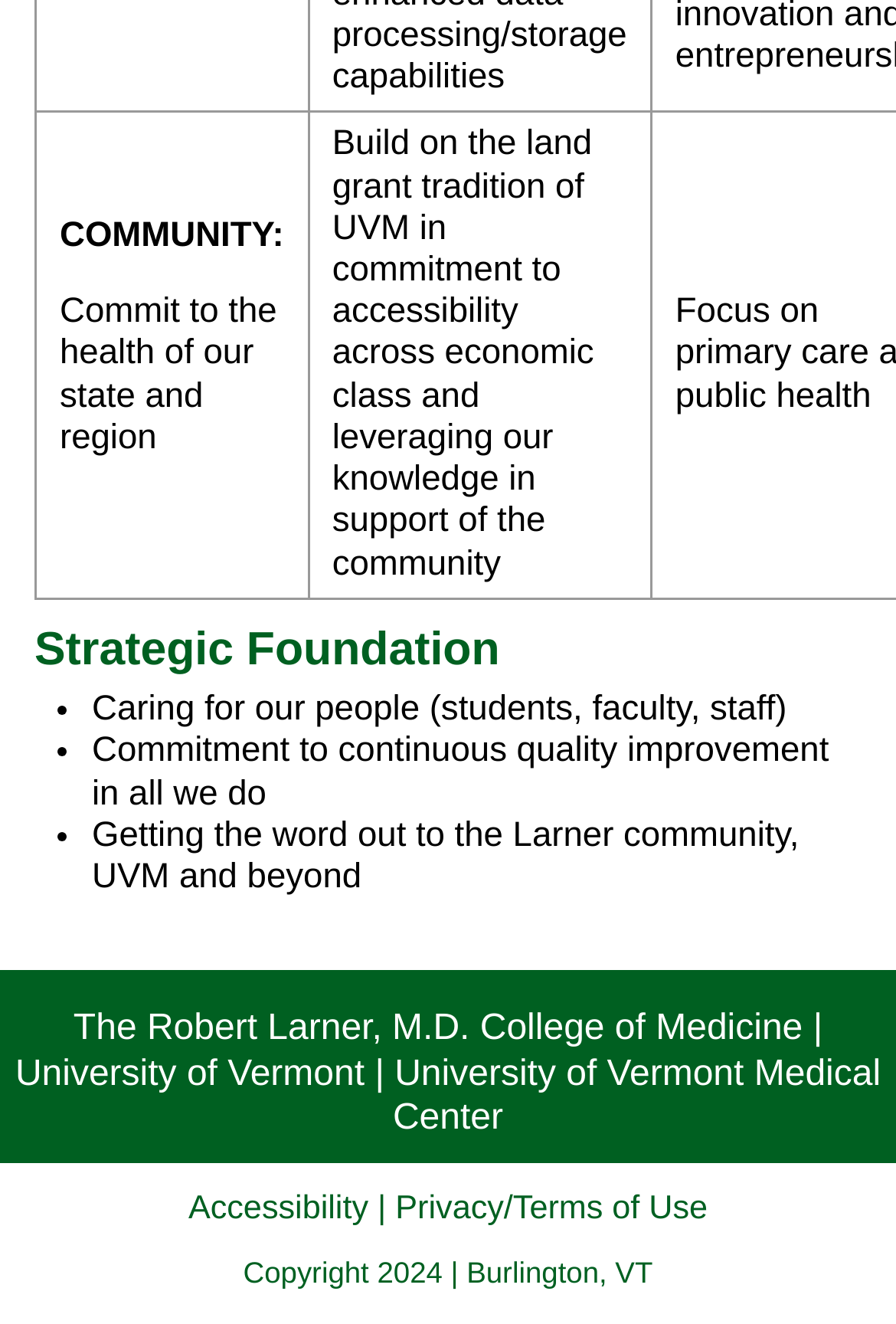Given the element description University of Vermont, predict the bounding box coordinates for the UI element in the webpage screenshot. The format should be (top-left x, top-left y, bottom-right x, bottom-right y), and the values should be between 0 and 1.

[0.017, 0.796, 0.407, 0.826]